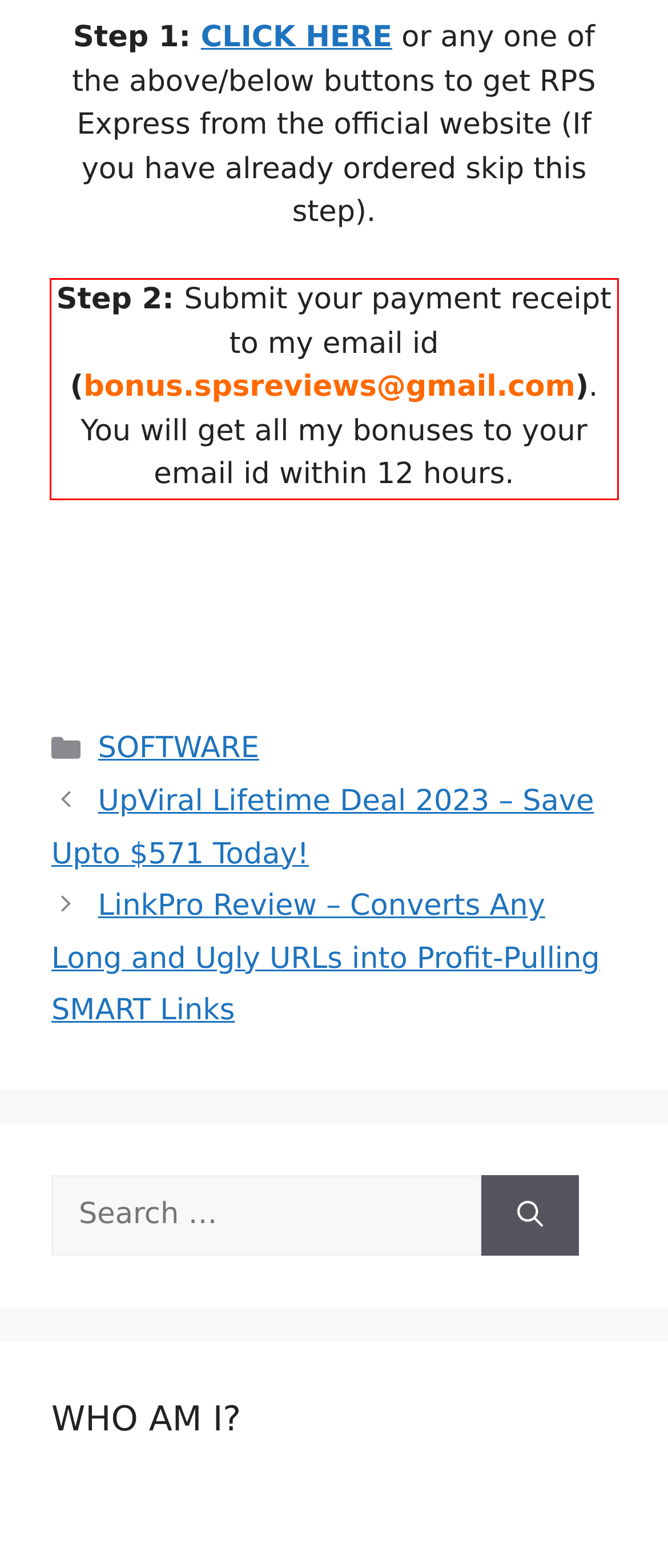Given the screenshot of a webpage, identify the red rectangle bounding box and recognize the text content inside it, generating the extracted text.

Step 2: Submit your payment receipt to my email id (bonus.spsreviews@gmail.com). You will get all my bonuses to your email id within 12 hours.